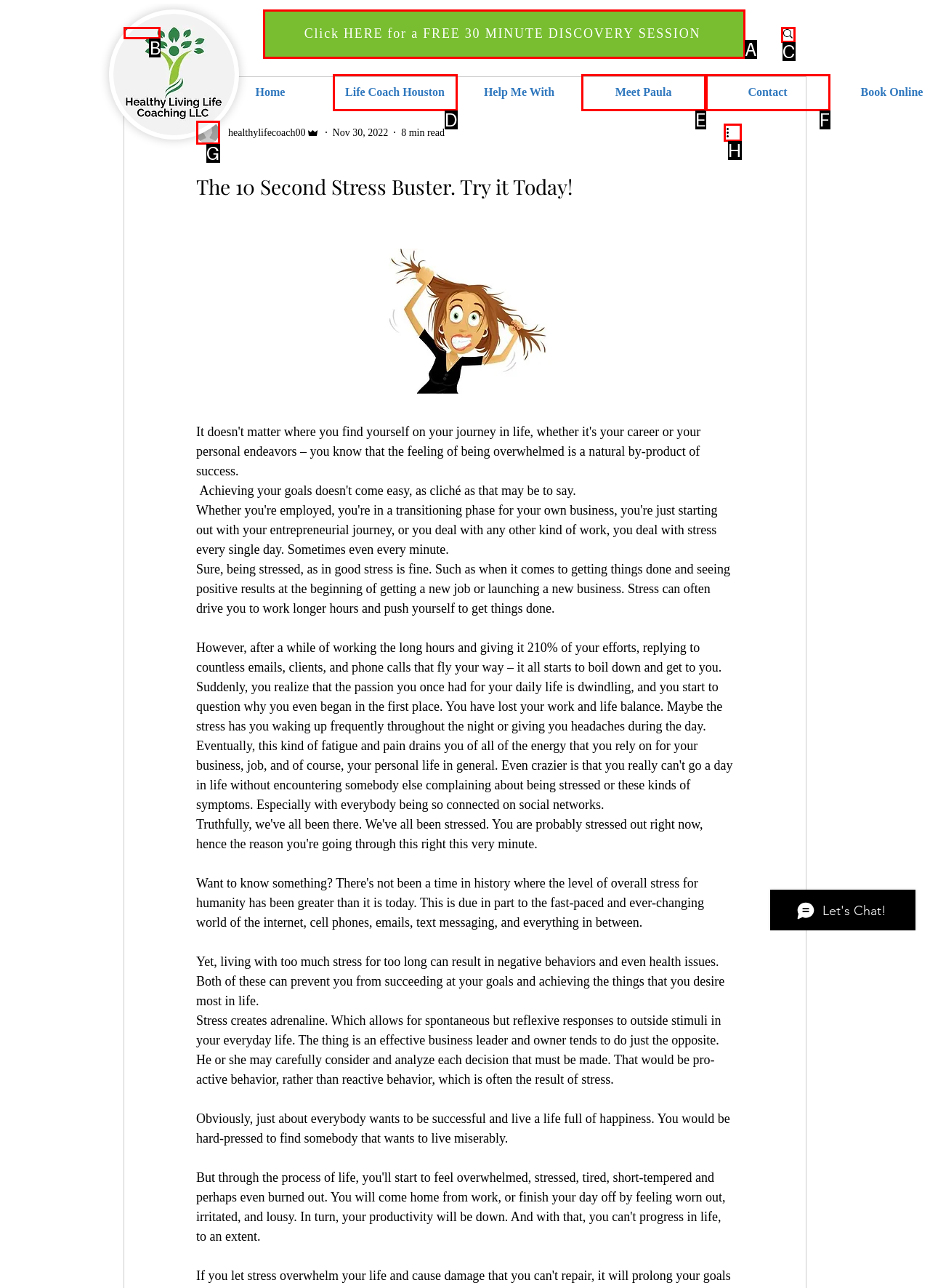Identify the letter of the option to click in order to View the writer's picture. Answer with the letter directly.

G